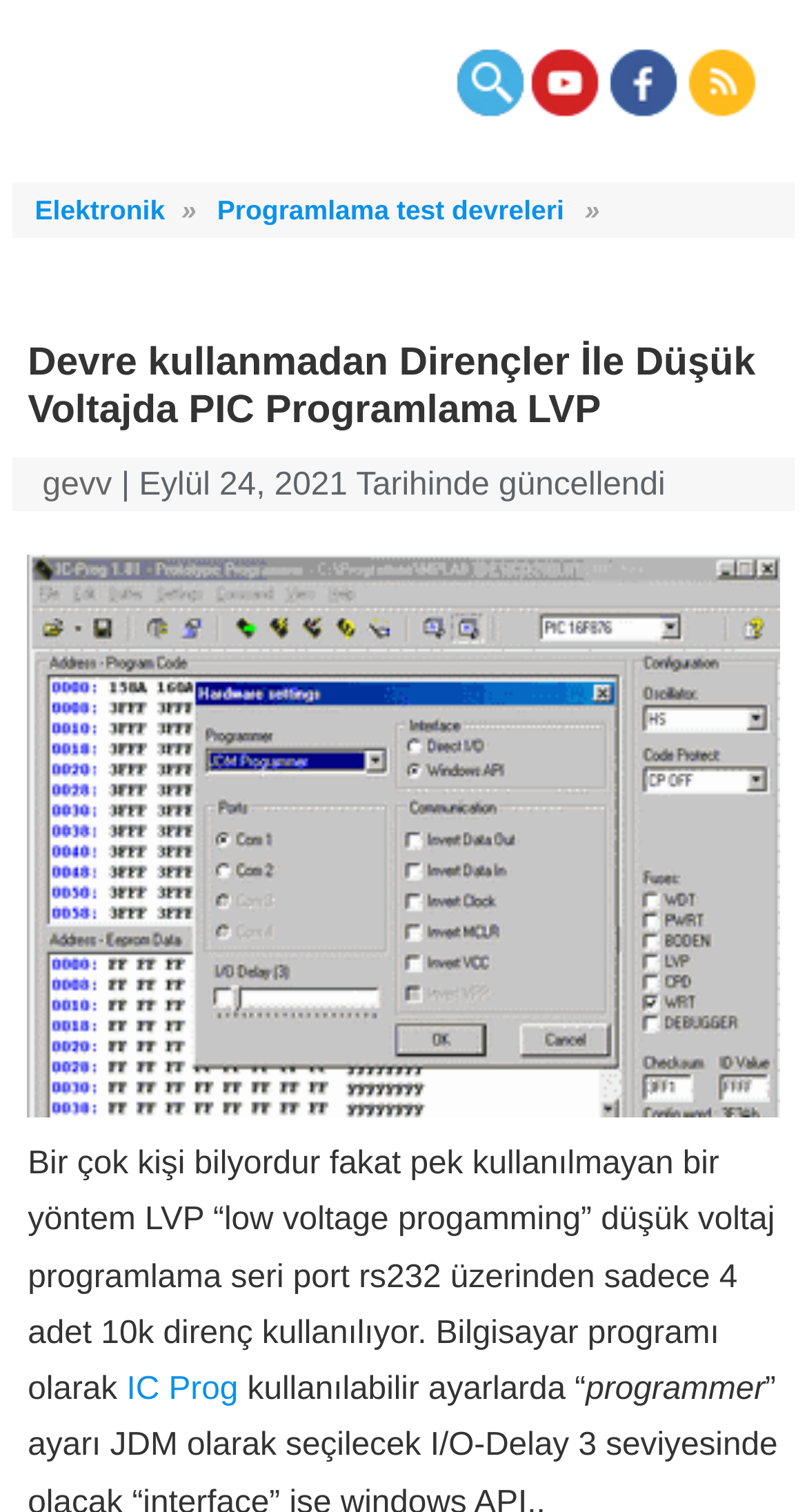What is the main heading displayed on the webpage? Please provide the text.

Devre kullanmadan Dirençler İle Düşük Voltajda PIC Programlama LVP